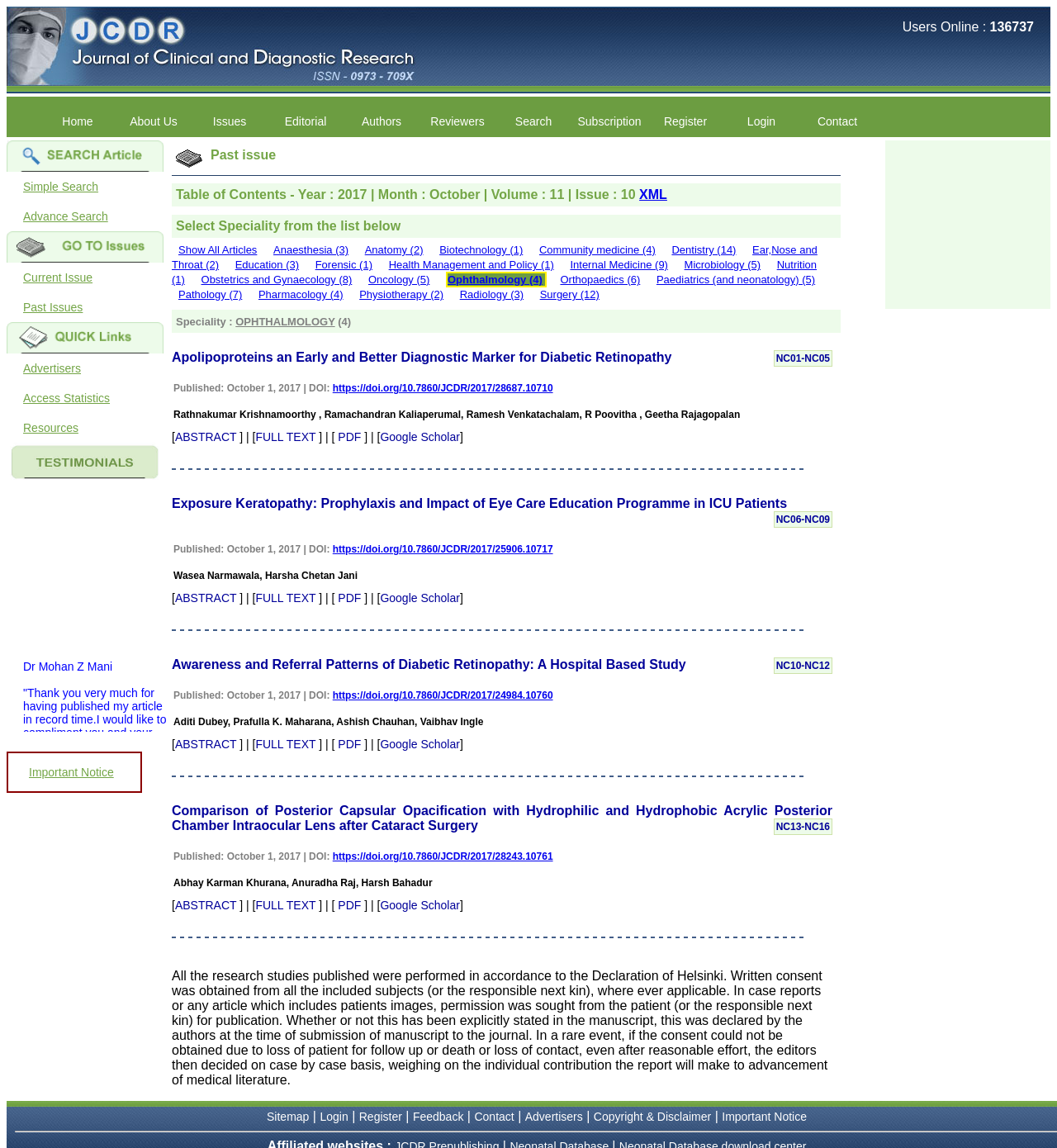Please specify the bounding box coordinates for the clickable region that will help you carry out the instruction: "View the 'Current Issue' of the journal".

[0.006, 0.229, 0.162, 0.255]